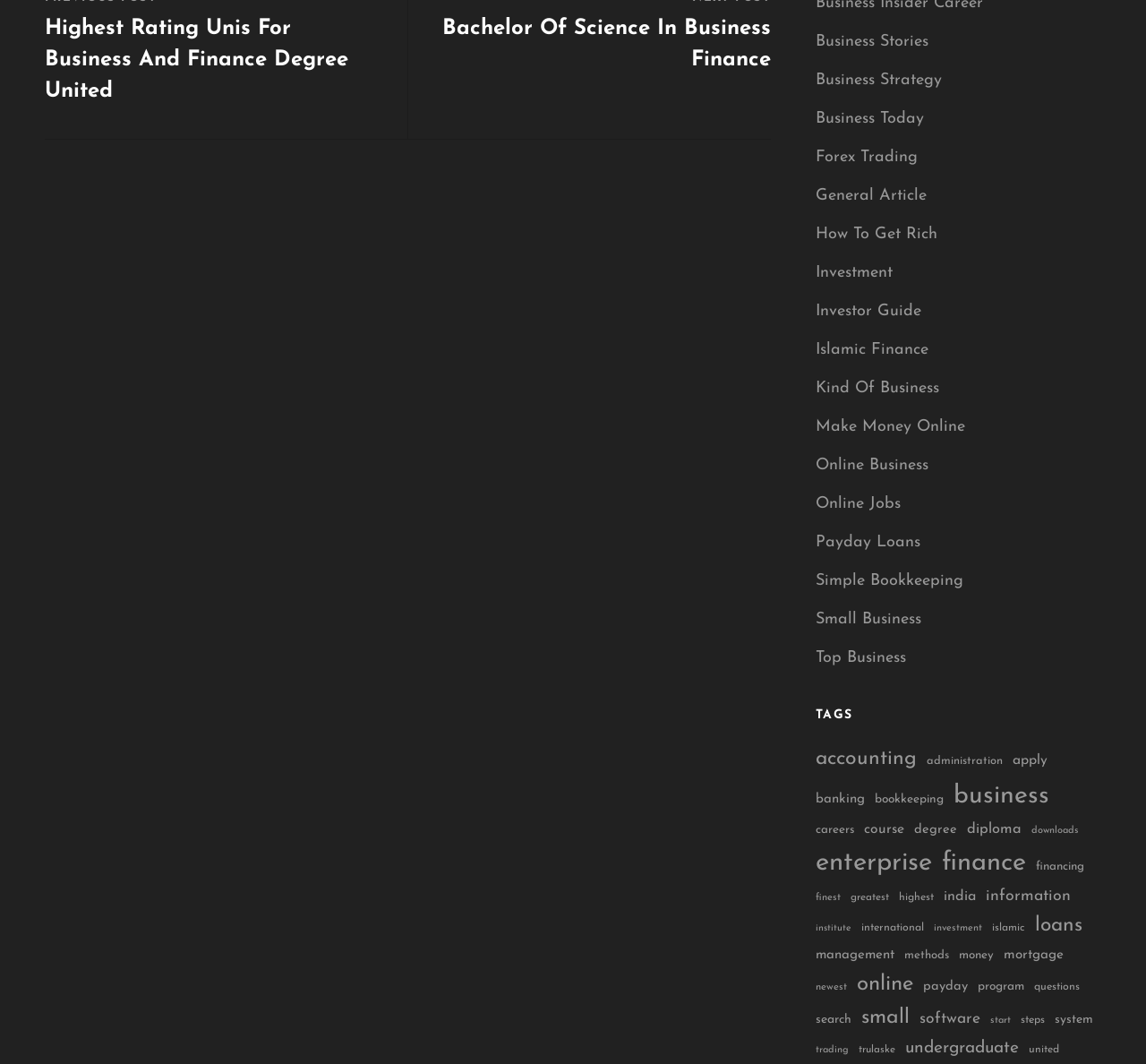Please give a succinct answer to the question in one word or phrase:
What is the most popular topic in the TAGS section?

Business